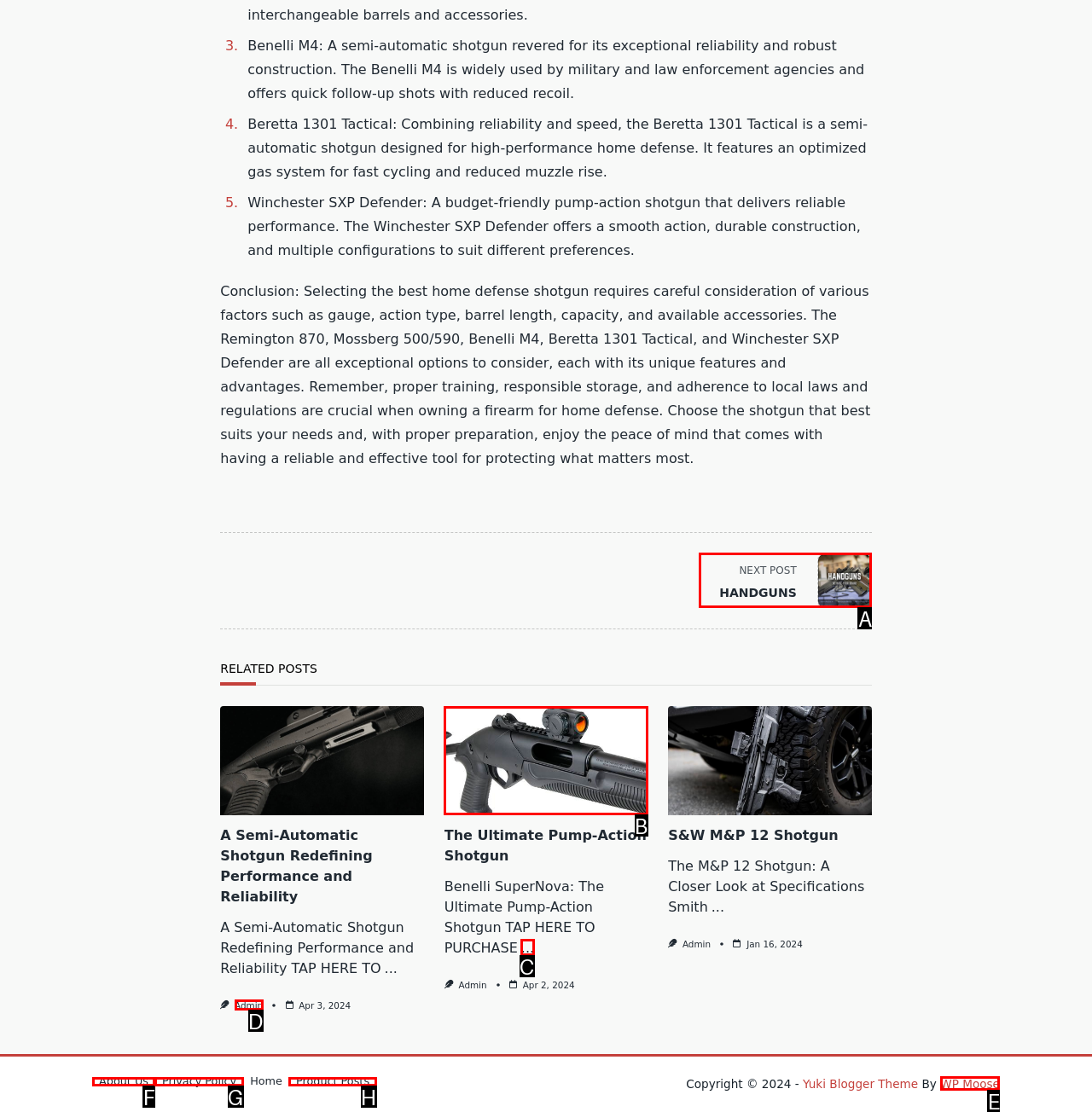Indicate which UI element needs to be clicked to fulfill the task: View the 'Nova pump shotgun' article
Answer with the letter of the chosen option from the available choices directly.

B